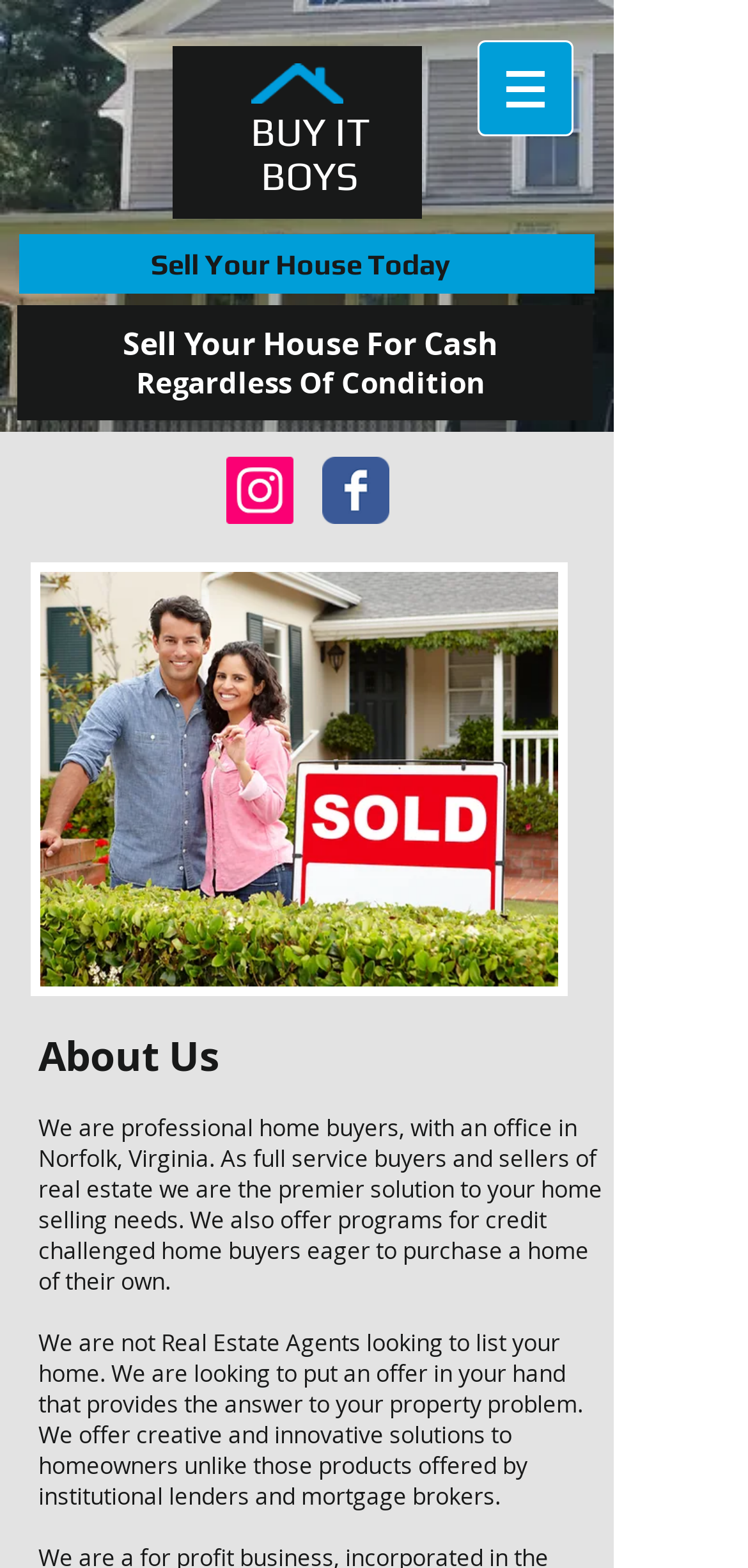What is the company name?
Please give a detailed and elaborate explanation in response to the question.

The company name is obtained from the heading element 'BUY IT BOYS' which is located at the top of the webpage, indicating that it is the main title of the company.